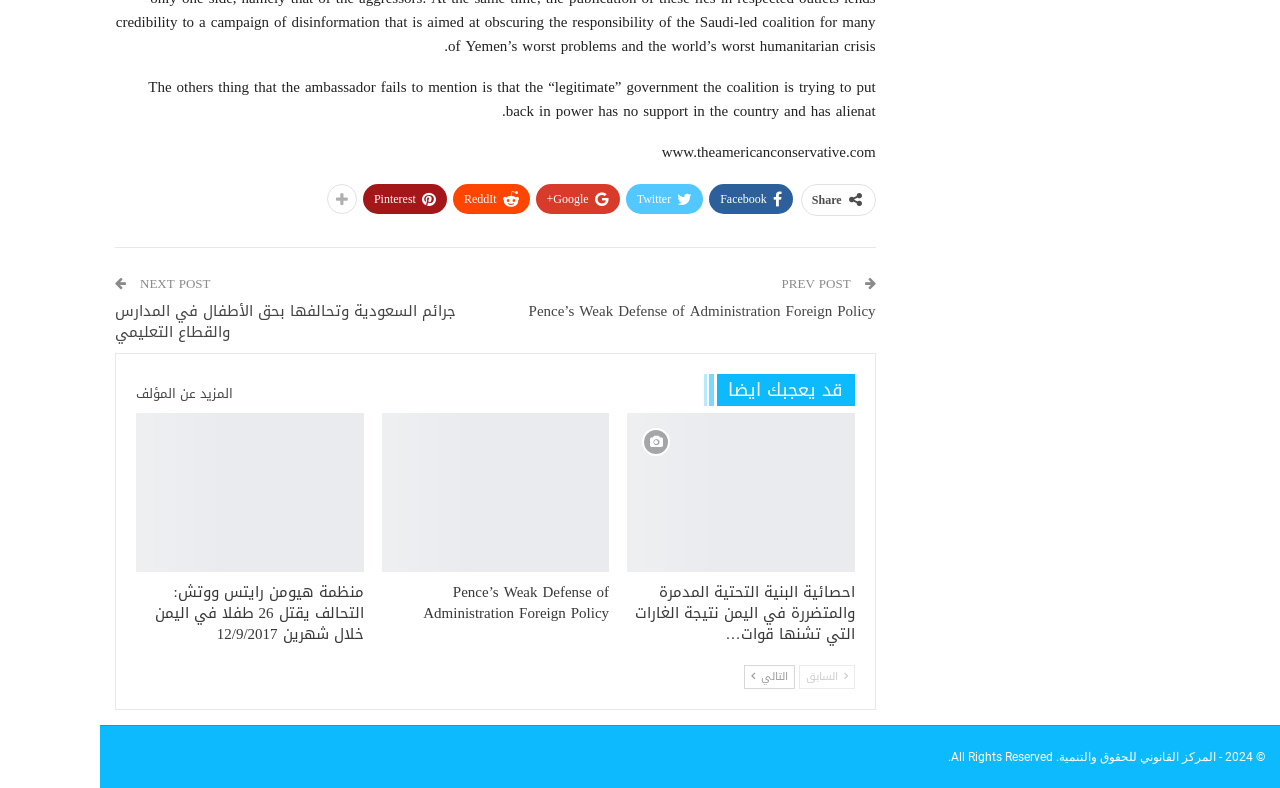Answer the question with a brief word or phrase:
What is the language of the text in the links?

Arabic and English